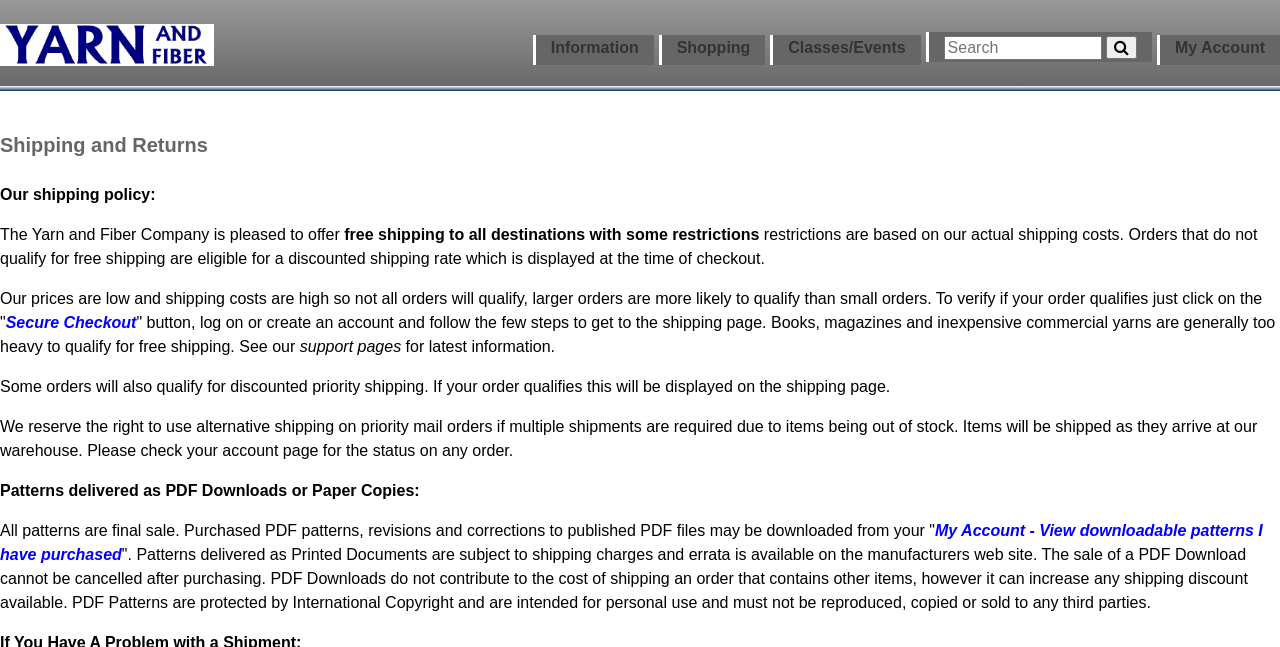What happens to out-of-stock items in priority mail orders?
Ensure your answer is thorough and detailed.

The webpage explains that if multiple shipments are required due to items being out of stock, the company will ship items as they arrive at their warehouse, and customers can check their account page for the status of their order.